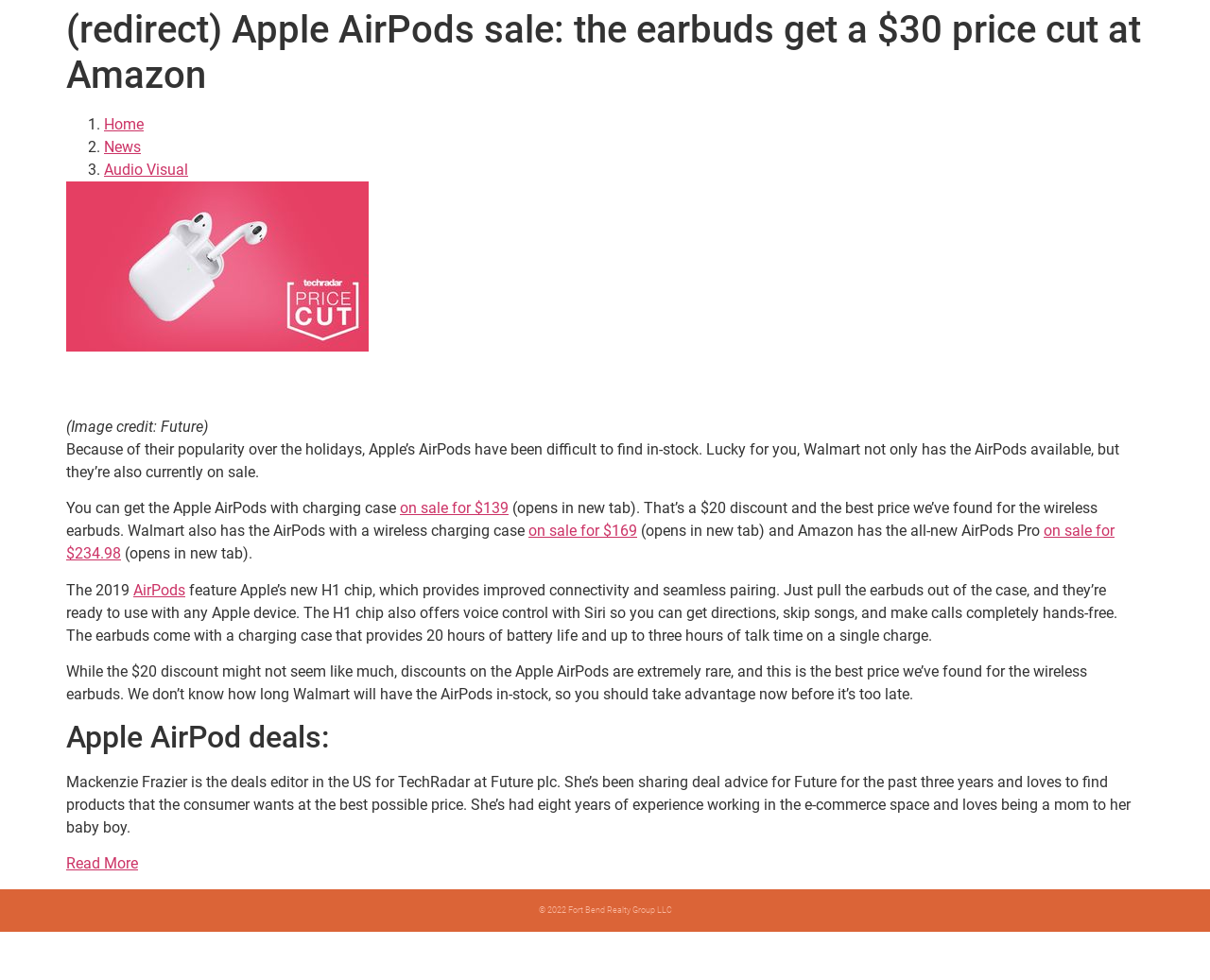Determine the bounding box coordinates of the clickable element necessary to fulfill the instruction: "Return to Home". Provide the coordinates as four float numbers within the 0 to 1 range, i.e., [left, top, right, bottom].

[0.086, 0.118, 0.119, 0.136]